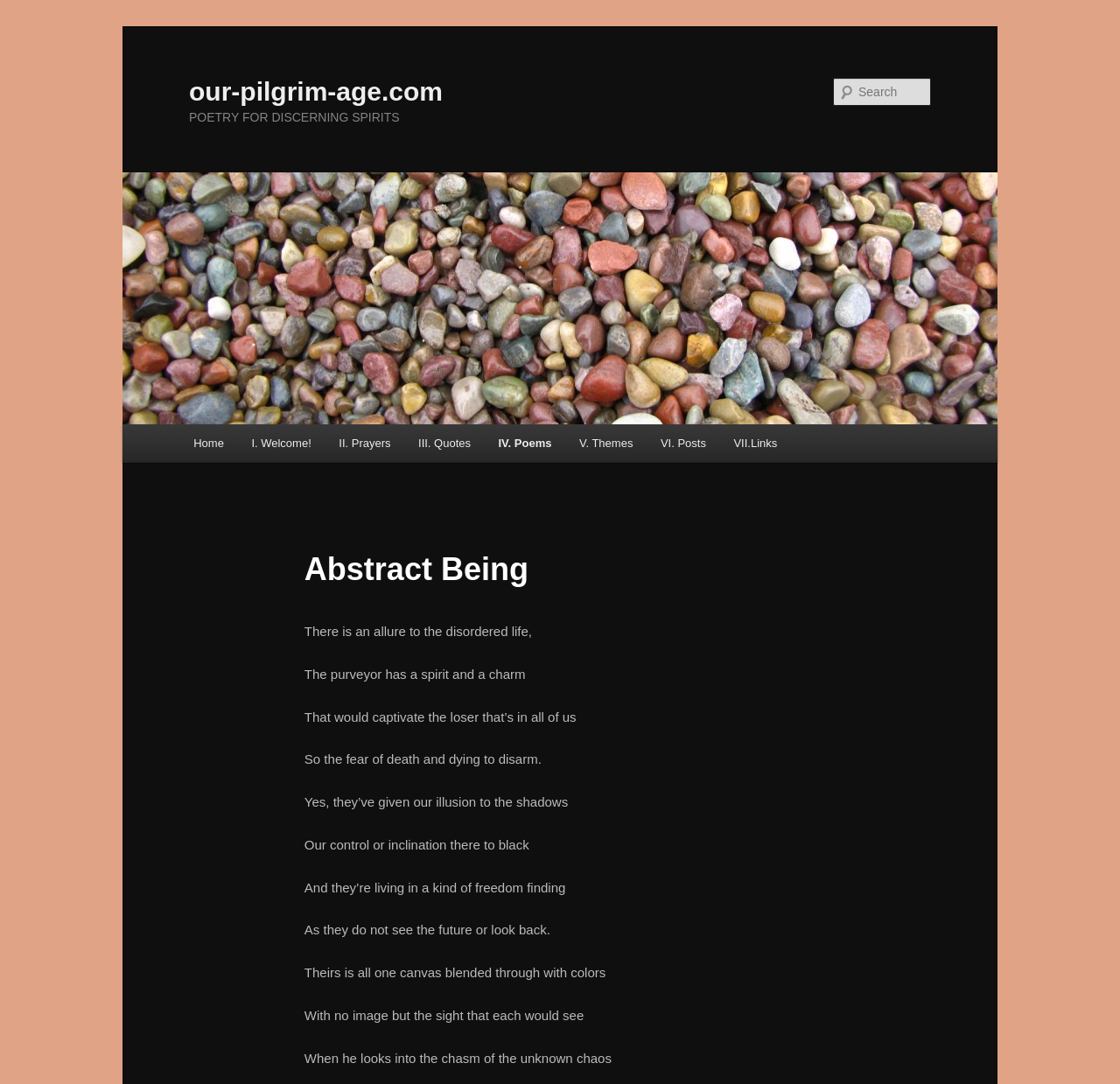What is the image on the webpage?
Look at the image and respond to the question as thoroughly as possible.

The image is located at the top left corner of the webpage, and it appears to be the website's logo, which is an abstract design with the website's name 'our-pilgrim-age.com' written next to it.